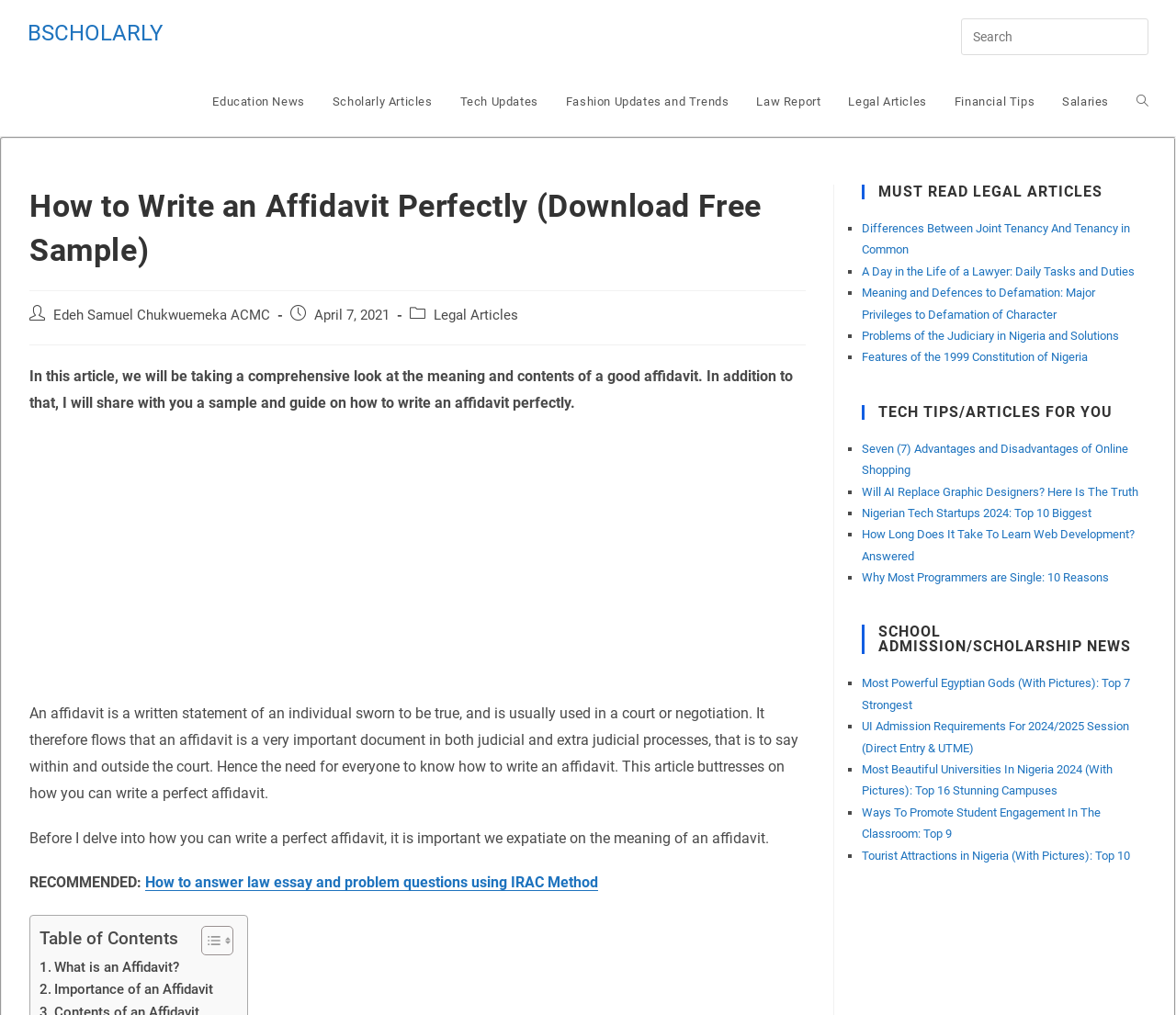Give an in-depth explanation of the webpage layout and content.

This webpage is about writing an affidavit perfectly, with a downloadable free sample. At the top, there is a navigation bar with a logo "BSCHOLARLY" on the left and a search bar on the right. Below the navigation bar, there are several links to different categories, including "Education News", "Scholarly Articles", "Tech Updates", and more.

The main content of the webpage is an article about how to write an affidavit. The article starts with a heading "How to Write an Affidavit Perfectly (Download Free Sample)" and is divided into sections with subheadings. The author introduces the concept of an affidavit, explains its importance, and provides a guide on how to write one perfectly. There is also a table of contents on the right side of the article, allowing readers to jump to specific sections.

On the right side of the webpage, there is a sidebar with several sections. The top section is titled "MUST READ LEGAL ARTICLES" and lists several links to related articles. Below that, there are sections titled "TECH TIPS/ARTICLES FOR YOU" and "SCHOOL ADMISSION/SCHOLARSHIP NEWS", each listing several links to relevant articles.

Throughout the webpage, there are several links to other articles and resources, as well as images and icons used to break up the text and add visual interest.